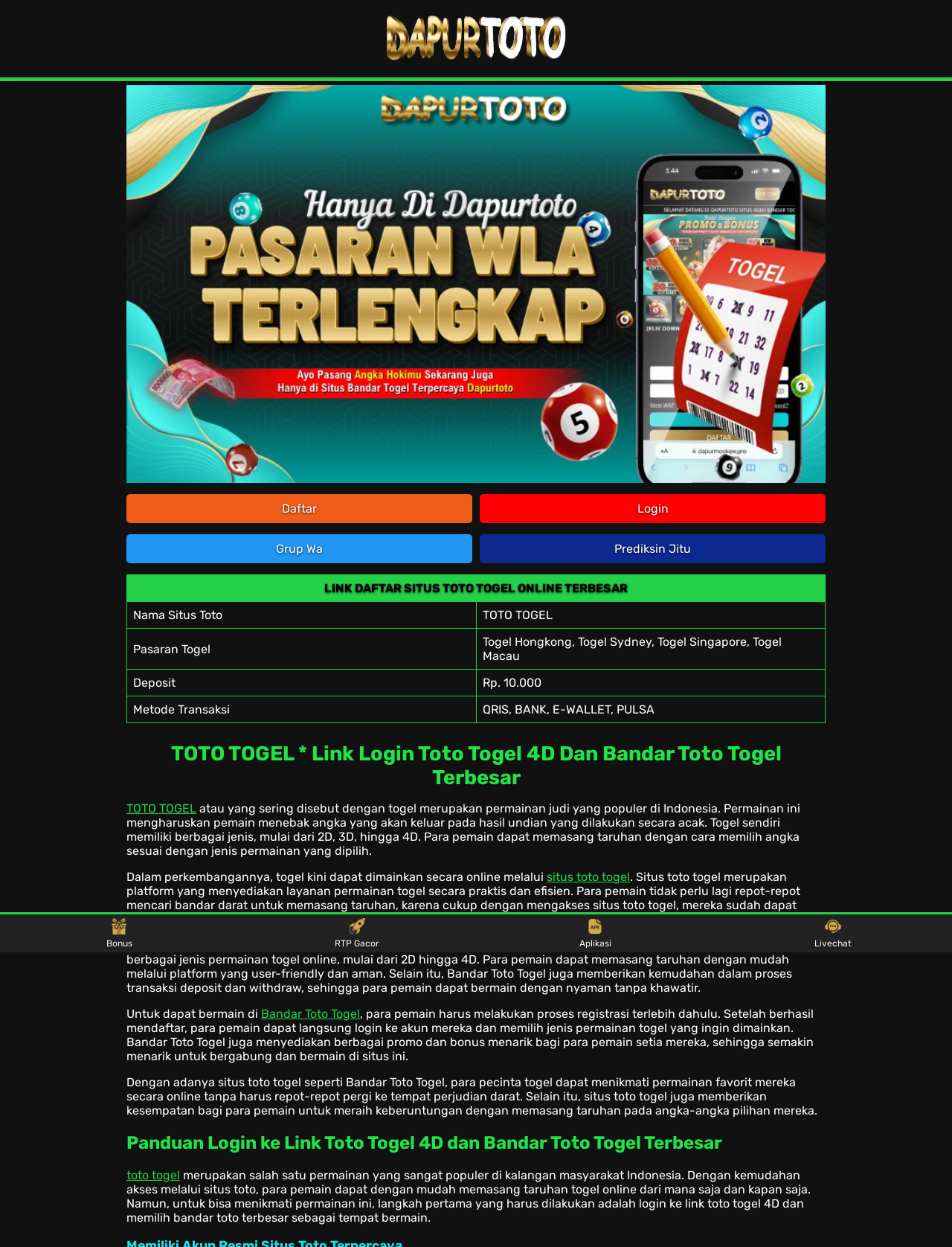Give a one-word or short phrase answer to this question: 
How many columns are in the table?

2